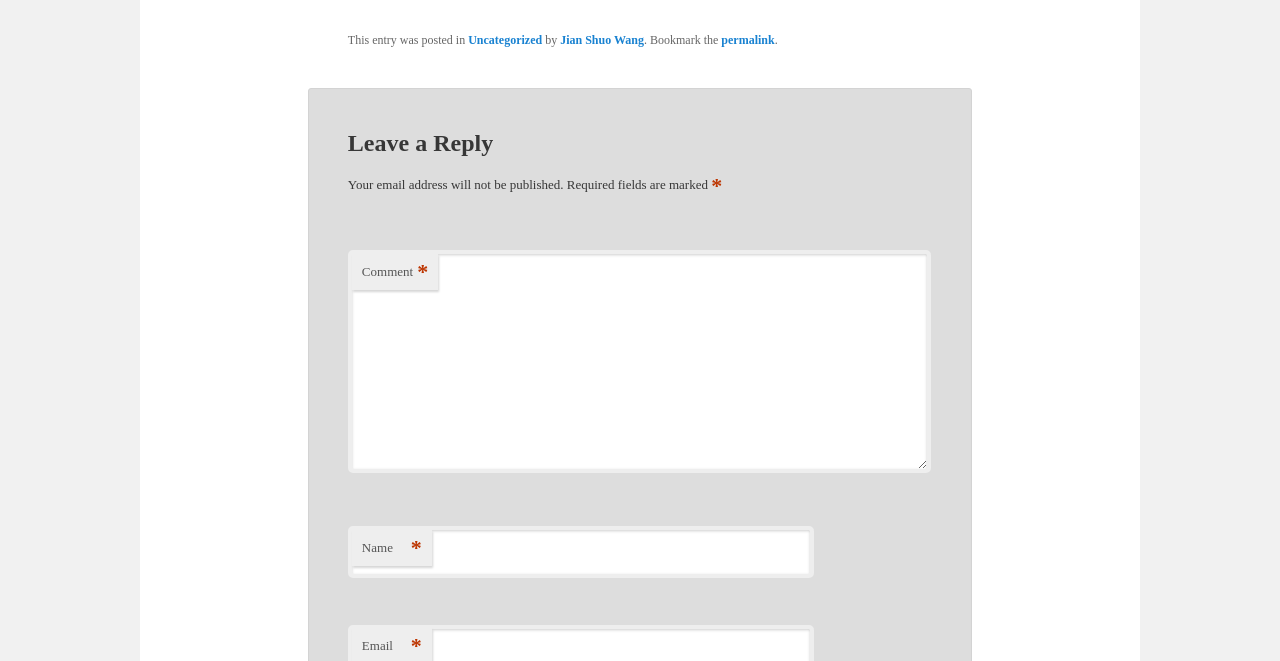Show the bounding box coordinates for the HTML element as described: "Jian Shuo Wang".

[0.438, 0.05, 0.503, 0.071]